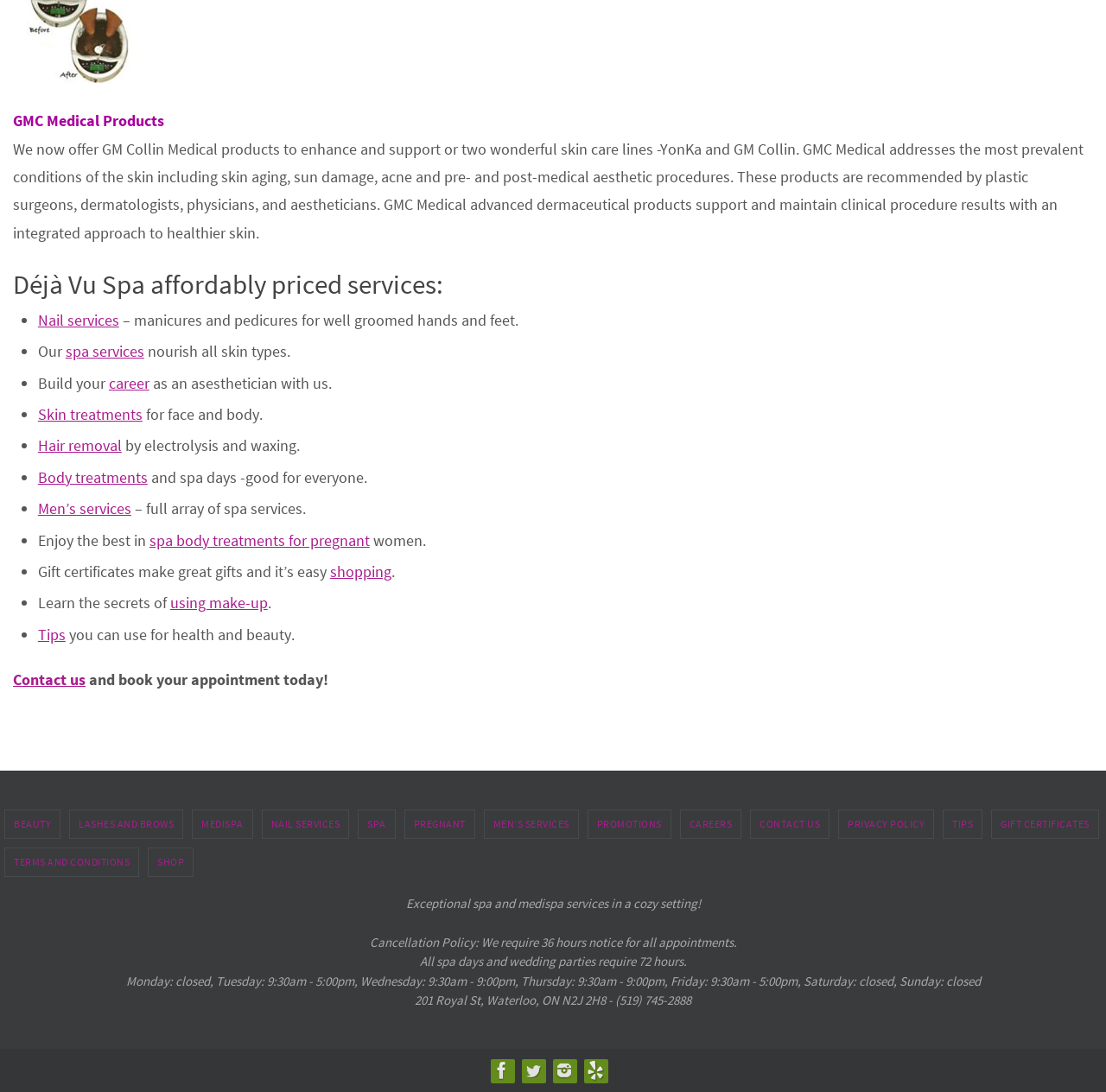Kindly determine the bounding box coordinates for the area that needs to be clicked to execute this instruction: "Learn more about 'Skin treatments'".

[0.034, 0.37, 0.129, 0.388]